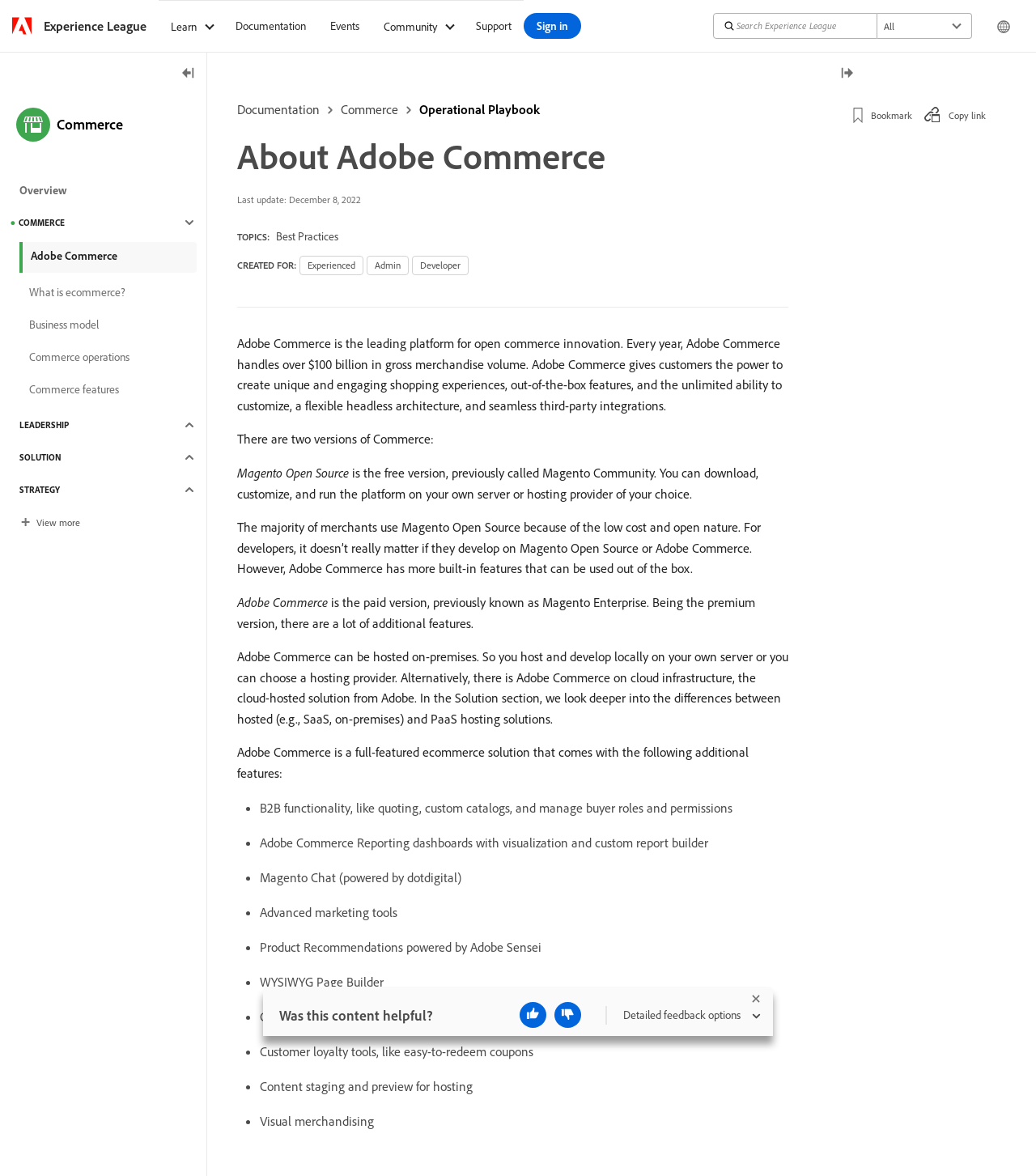Using the description: "Documentation", determine the UI element's bounding box coordinates. Ensure the coordinates are in the format of four float numbers between 0 and 1, i.e., [left, top, right, bottom].

[0.229, 0.082, 0.309, 0.105]